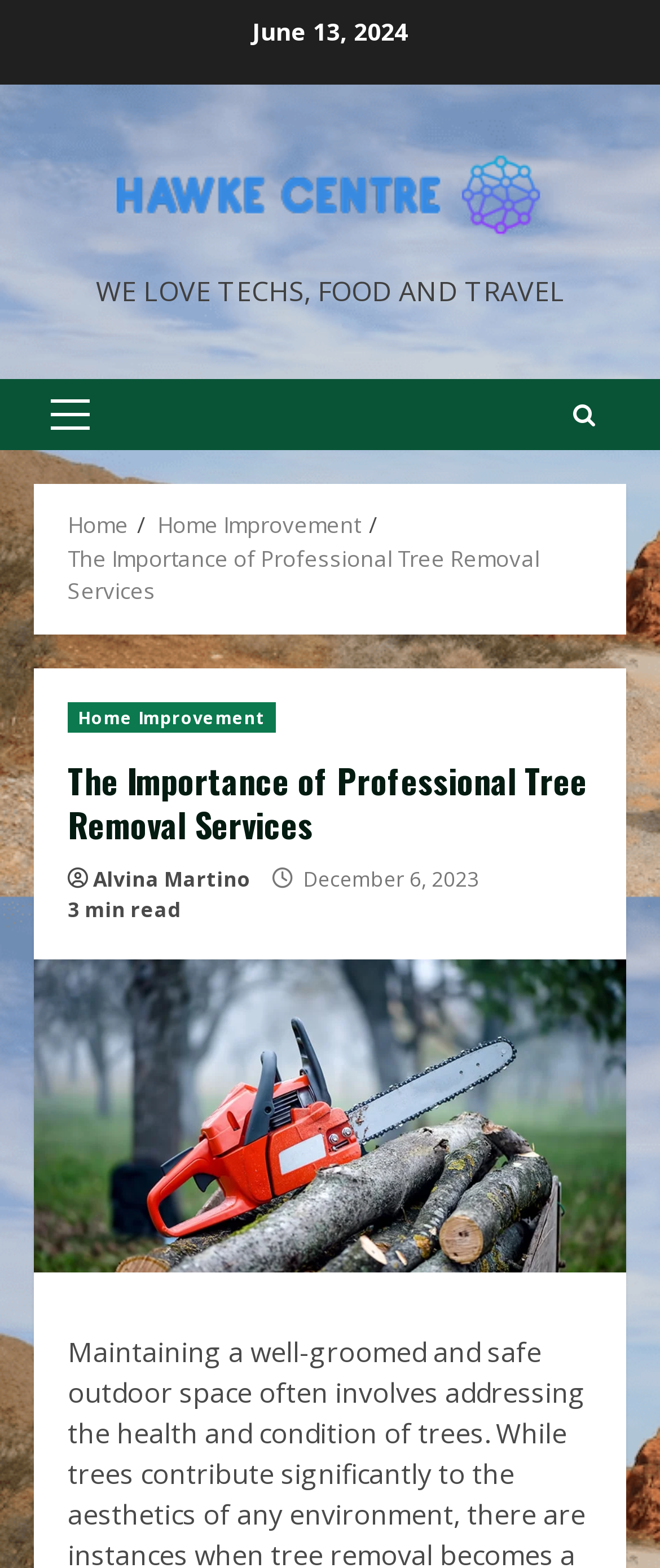Determine the bounding box for the HTML element described here: "Home". The coordinates should be given as [left, top, right, bottom] with each number being a float between 0 and 1.

[0.103, 0.325, 0.195, 0.344]